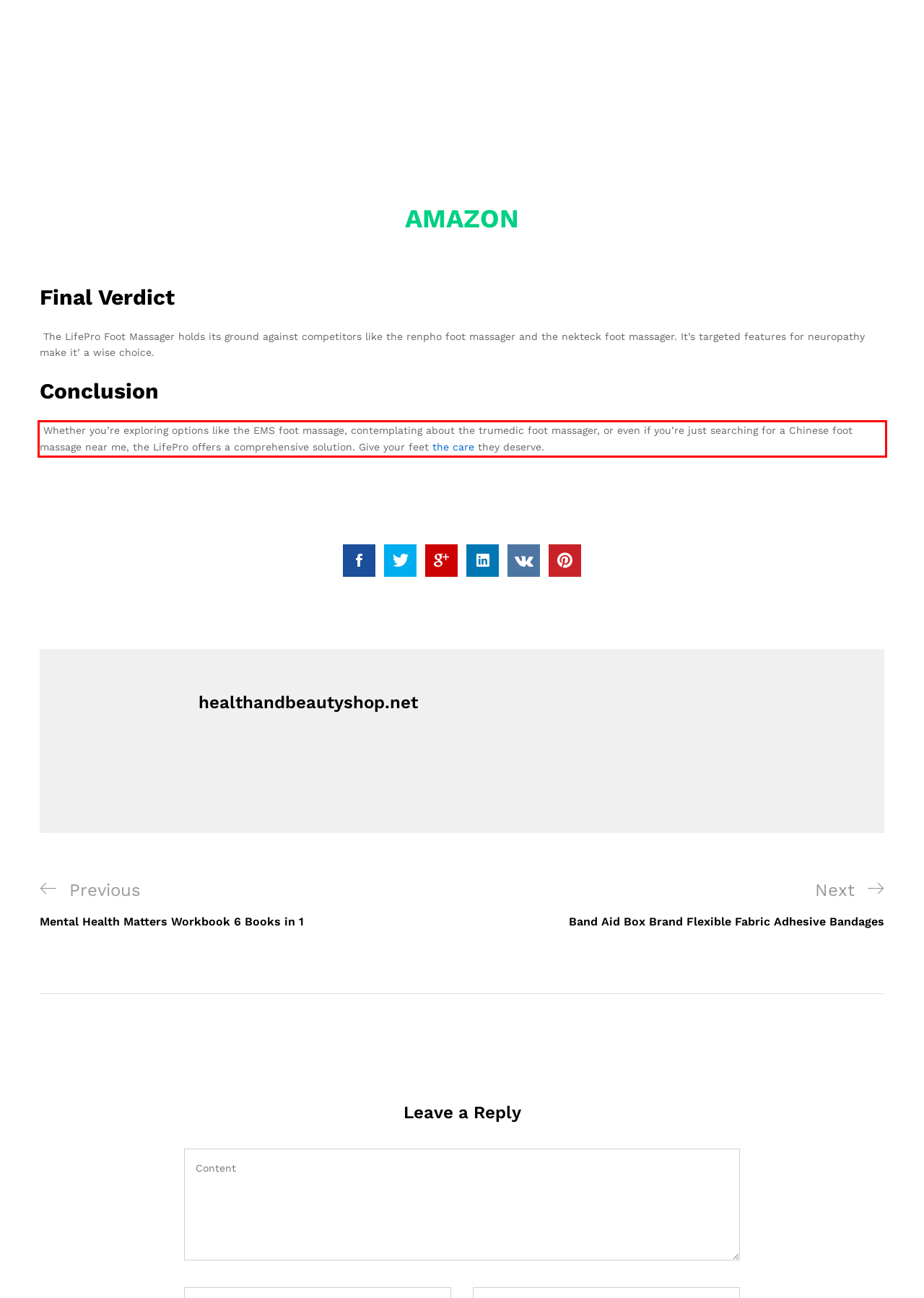Identify the red bounding box in the webpage screenshot and perform OCR to generate the text content enclosed.

Whether you’re exploring options like the EMS foot massage, contemplating about the trumedic foot massager, or even if you’re just searching for a Chinese foot massage near me, the LifePro offers a comprehensive solution. Give your feet the care they deserve.